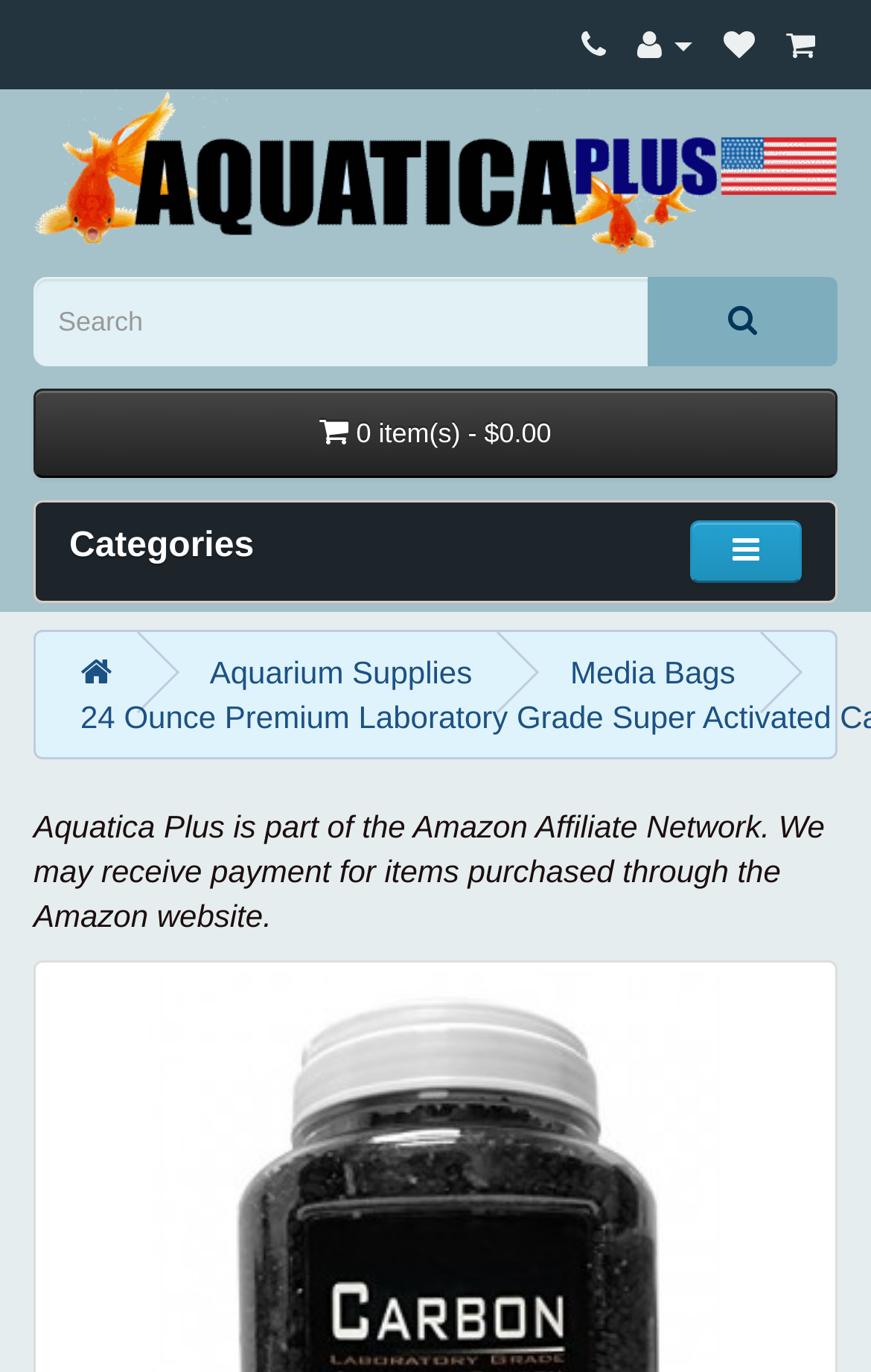Pinpoint the bounding box coordinates of the element to be clicked to execute the instruction: "Search for products".

[0.038, 0.202, 0.746, 0.267]